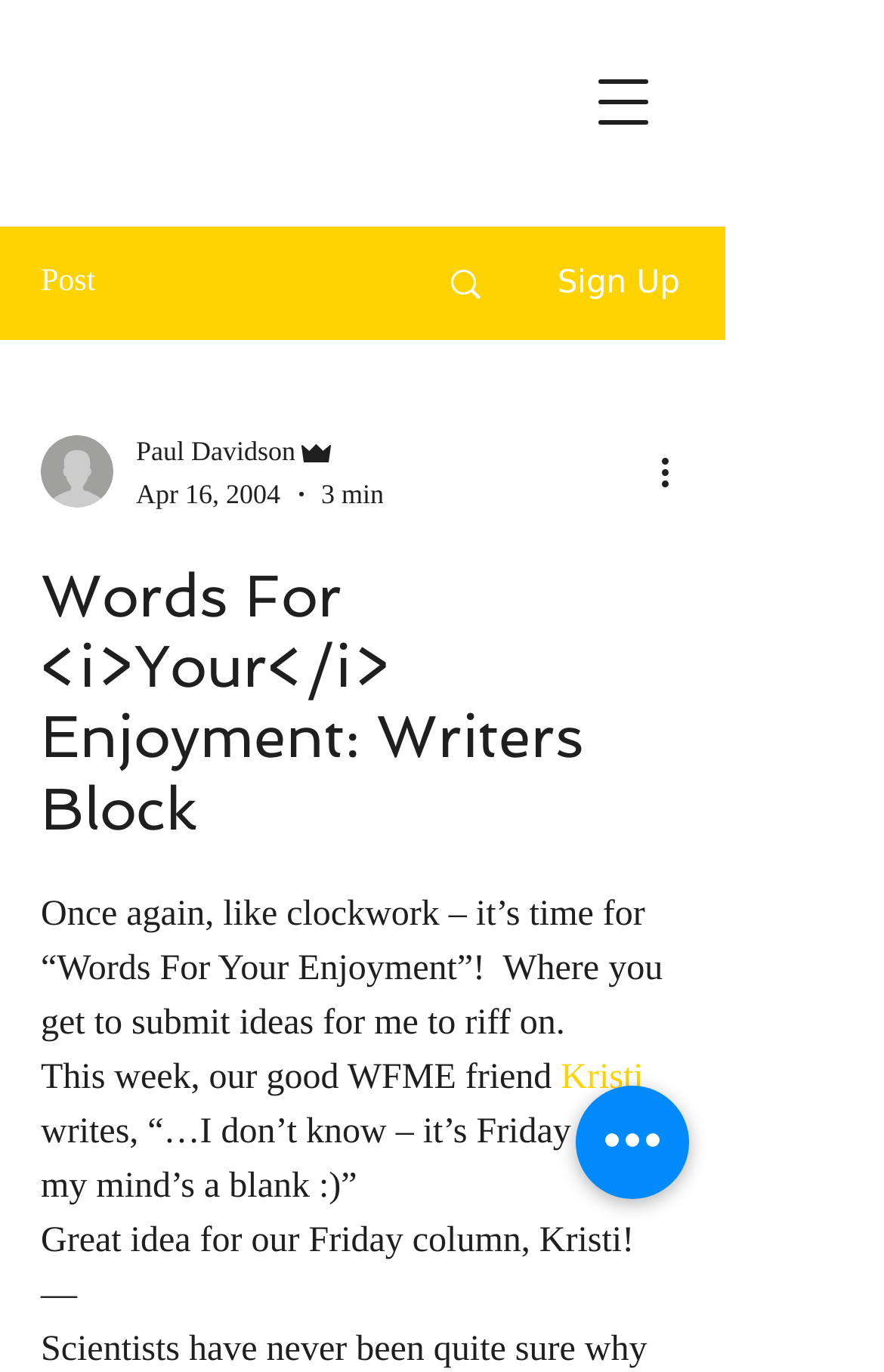Offer an extensive depiction of the webpage and its key elements.

The webpage is a blog post titled "Words For Your Enjoyment: Writers Block". At the top left, there is a navigation menu button labeled "Open navigation menu". Below it, there are three horizontal elements: a "Post" label, a link with an image, and a "Sign Up" button.

To the right of the navigation menu button, there is a section containing a writer's picture, their name "Paul Davidson", and their role "Admin". Below this section, there is a timestamp "Apr 16, 2004" and a duration "3 min".

The main content of the webpage is a blog post with a heading "Words For <i>Your</i> Enjoyment: Writers Block". The post starts with a paragraph that reads "Once again, like clockwork – it’s time for “Words For Your Enjoyment”!  Where you get to submit ideas for me to riff on." Below this, there is a mention of a friend, Kristi, who has submitted an idea. The post continues with a quote from Kristi and a response from the author.

At the bottom right, there is a "More actions" button and a "Quick actions" button. There are a total of 5 buttons, 5 images, and 11 blocks of text on the webpage.